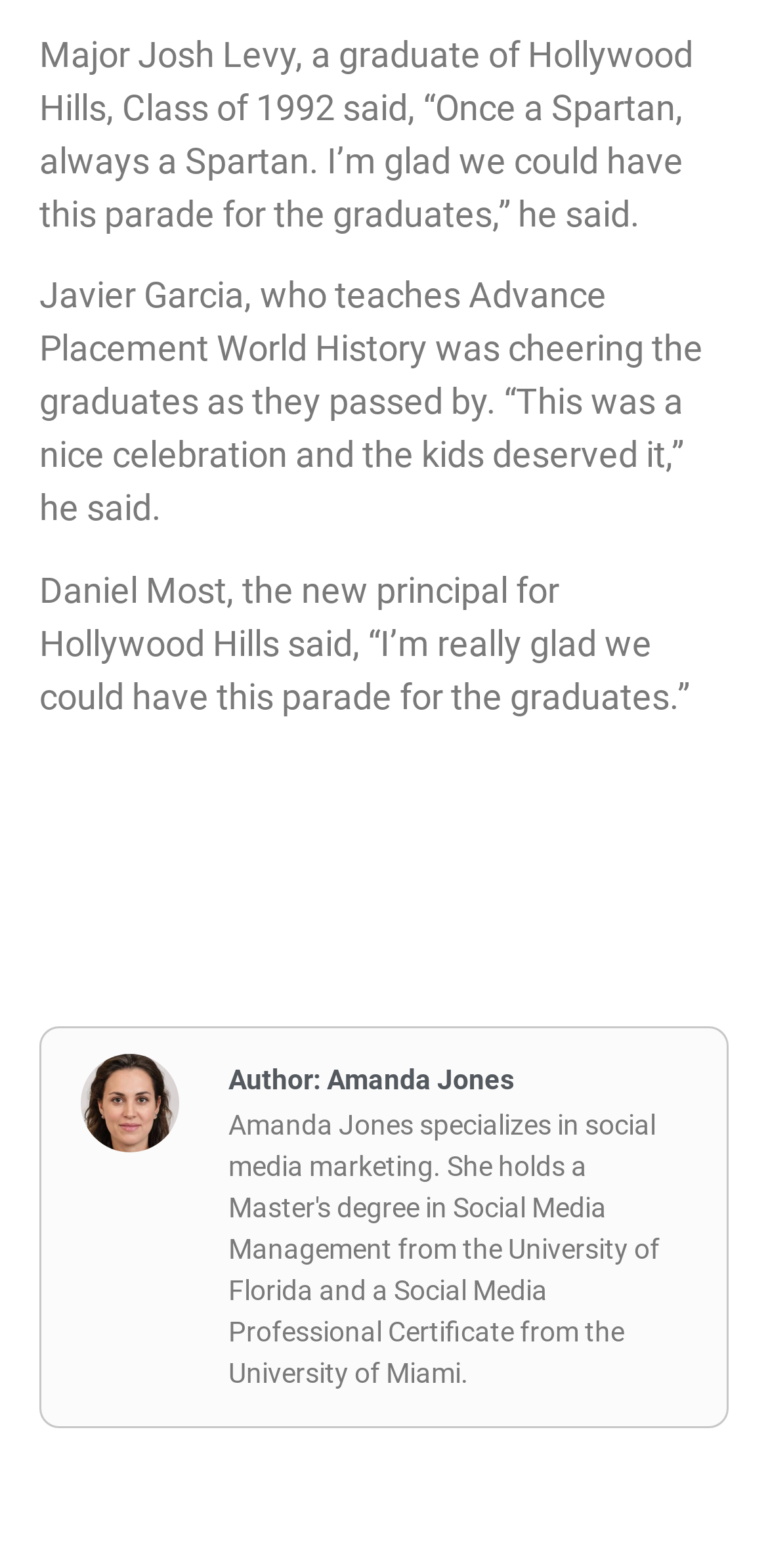Provide the bounding box coordinates for the UI element described in this sentence: "Author: Amanda Jones". The coordinates should be four float values between 0 and 1, i.e., [left, top, right, bottom].

[0.297, 0.675, 0.669, 0.7]